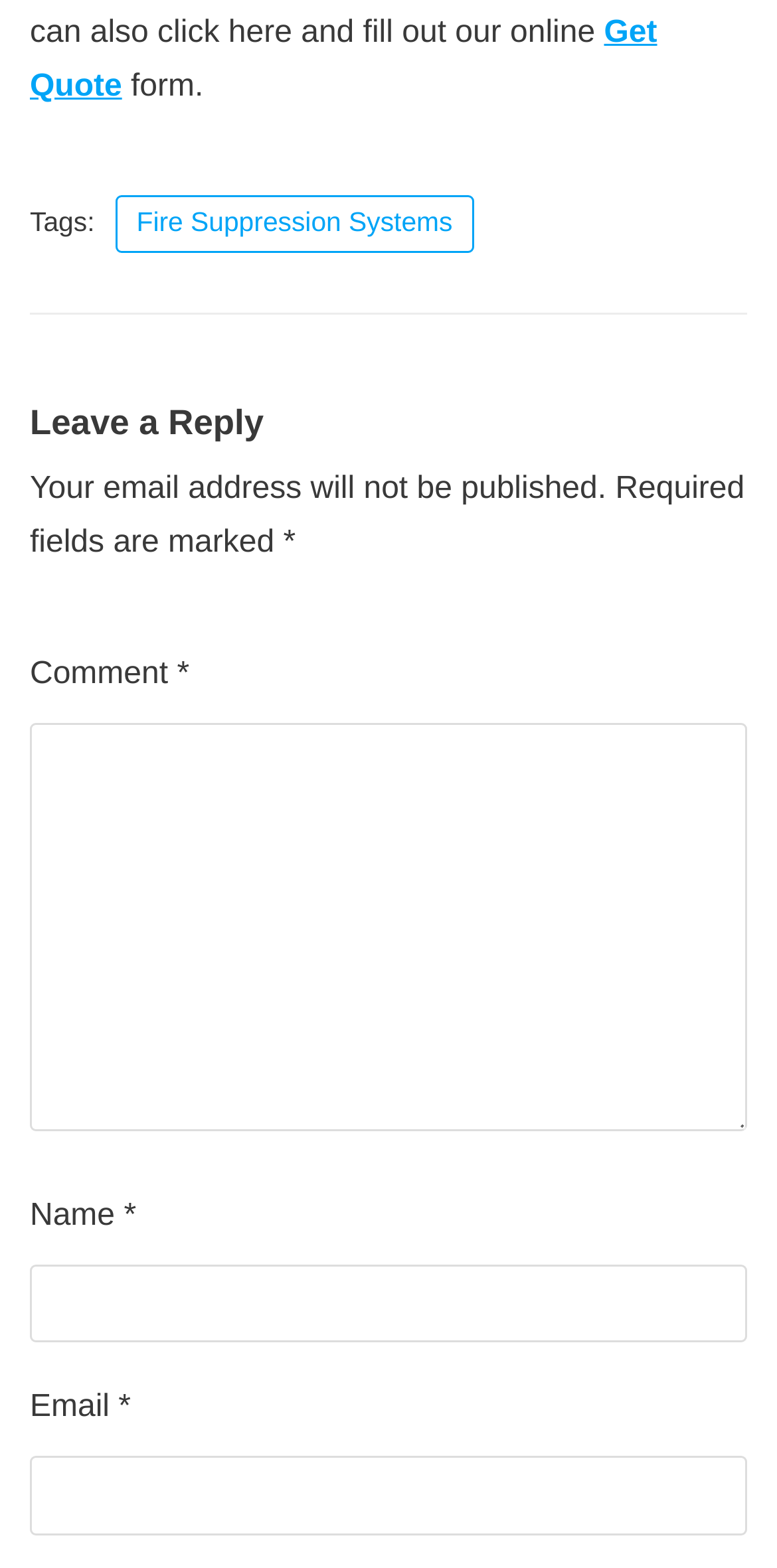What is the purpose of the 'Get Quote' link?
Using the information from the image, provide a comprehensive answer to the question.

The 'Get Quote' link is located at the top of the webpage, indicating that it's a prominent feature. Its purpose is likely to allow users to request a quote for a product or service, which is a common functionality on websites that offer products or services.